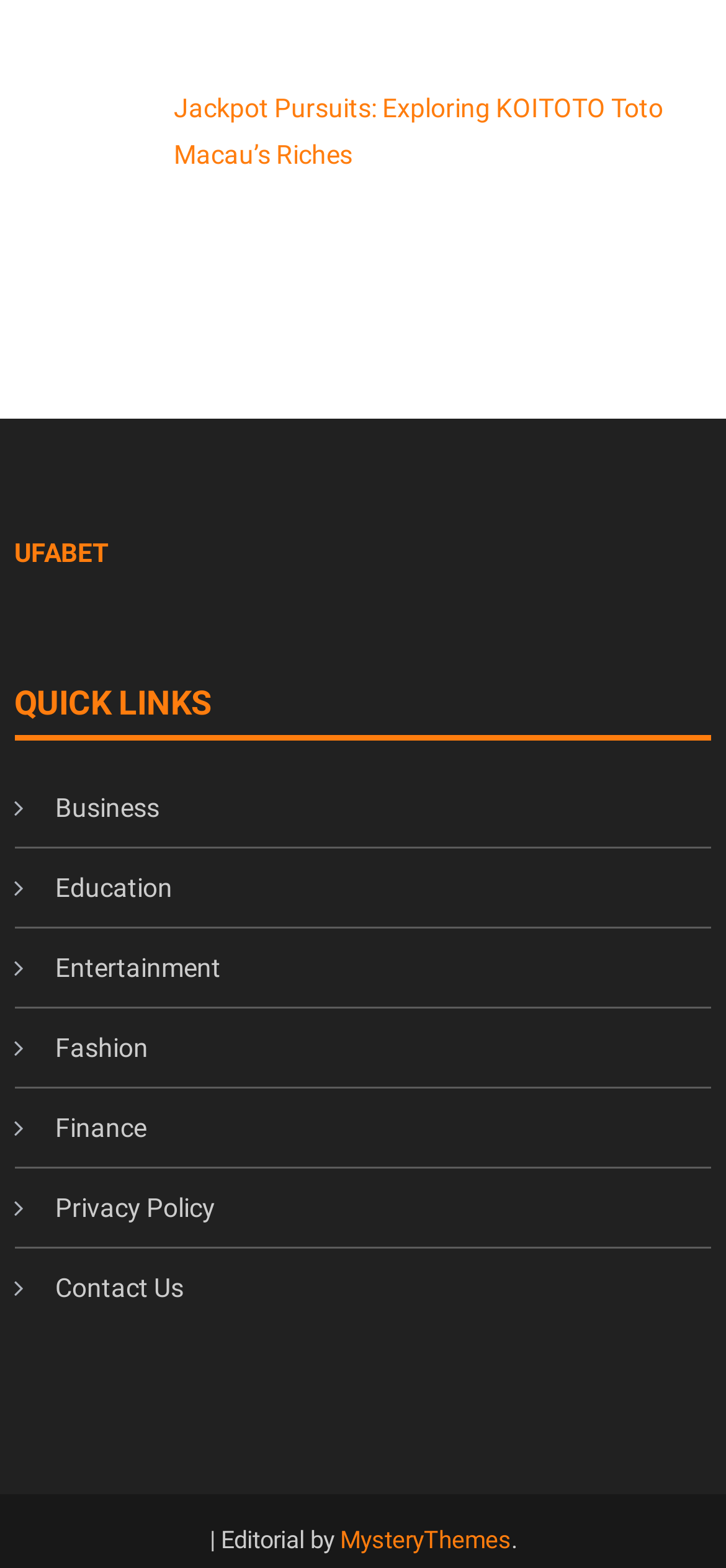Please specify the coordinates of the bounding box for the element that should be clicked to carry out this instruction: "Click on Jackpot Pursuits". The coordinates must be four float numbers between 0 and 1, formatted as [left, top, right, bottom].

[0.239, 0.059, 0.914, 0.108]